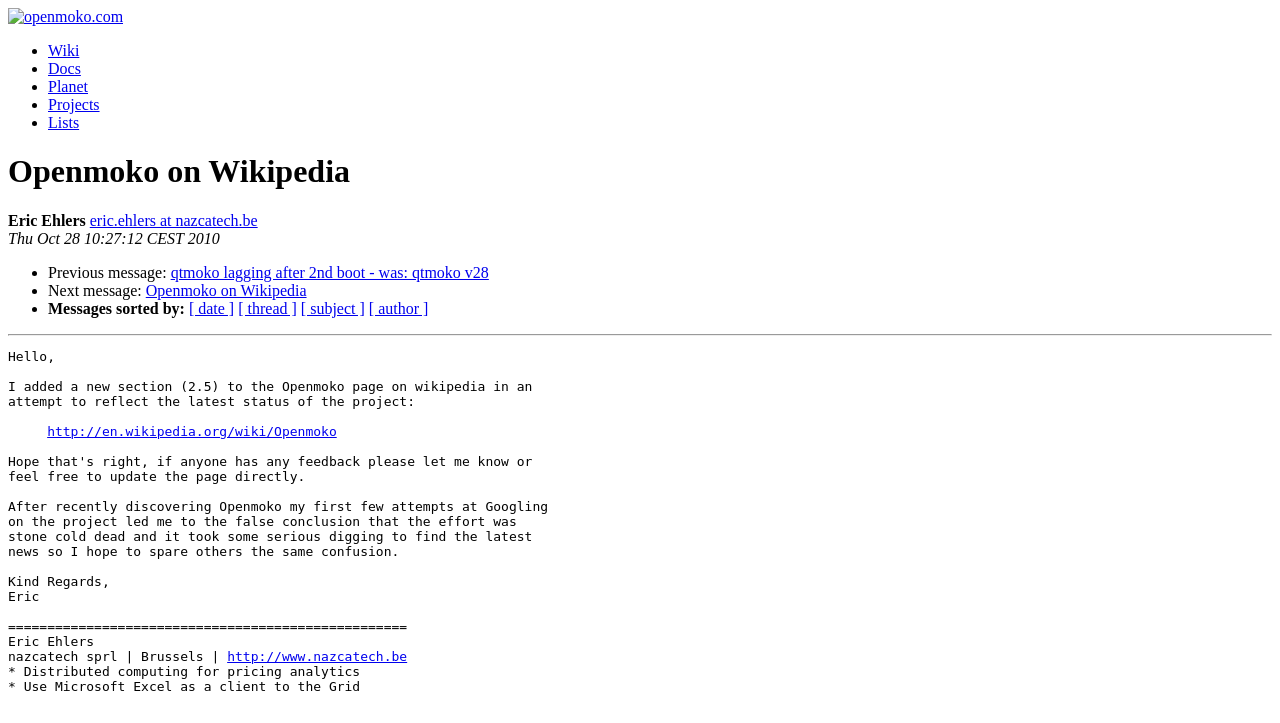Please find the bounding box coordinates of the element that needs to be clicked to perform the following instruction: "Check previous message". The bounding box coordinates should be four float numbers between 0 and 1, represented as [left, top, right, bottom].

[0.133, 0.365, 0.382, 0.388]